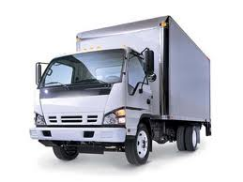What services does Kansas City Pool Table Movers offer?
Give a detailed response to the question by analyzing the screenshot.

The caption highlights the company's offerings, which include disassembly, relocation, and reinstallation of pool tables for optimal performance, indicating the range of services provided by Kansas City Pool Table Movers.